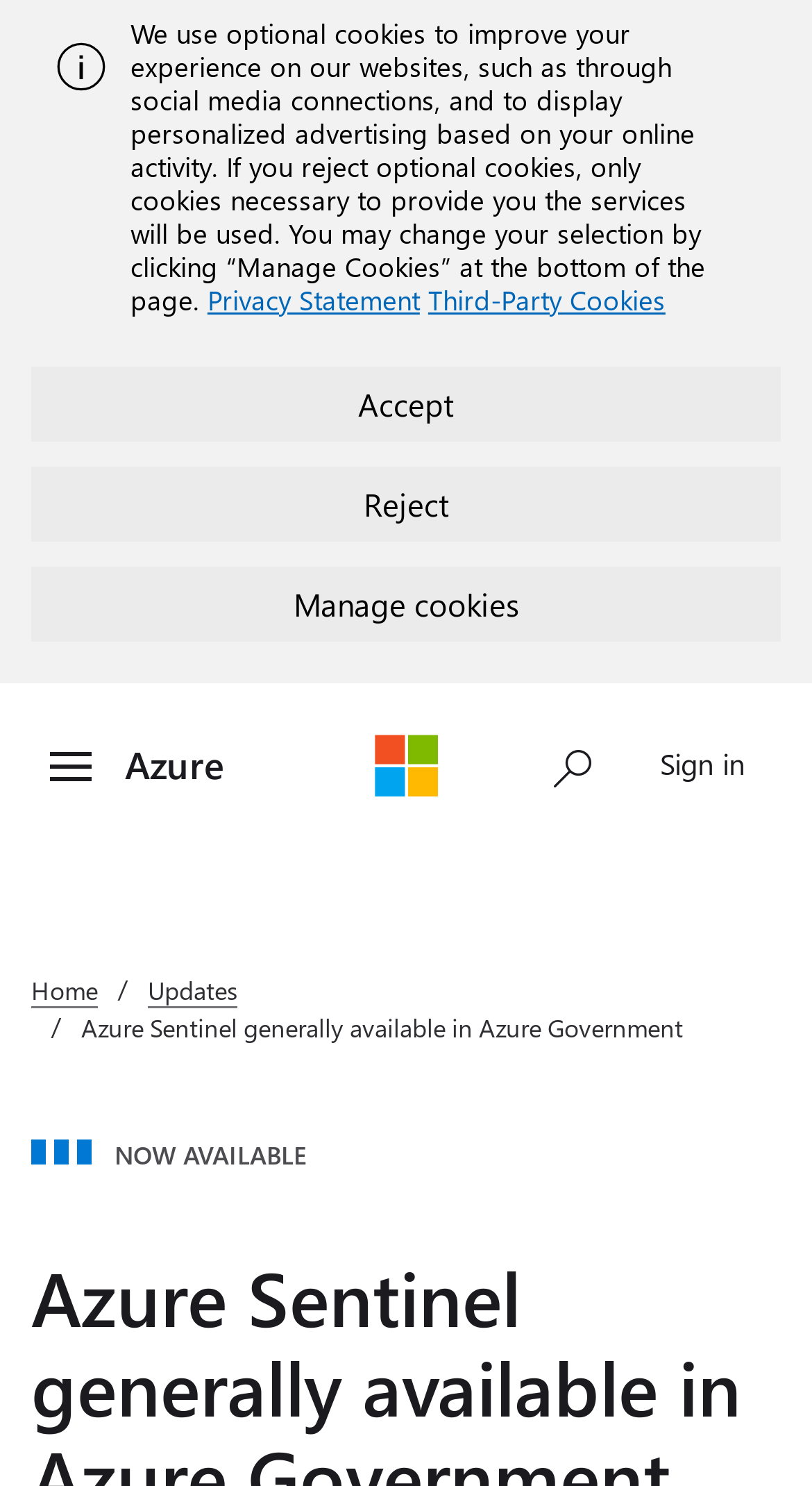Locate the bounding box coordinates of the clickable area to execute the instruction: "Search". Provide the coordinates as four float numbers between 0 and 1, represented as [left, top, right, bottom].

[0.649, 0.484, 0.762, 0.545]